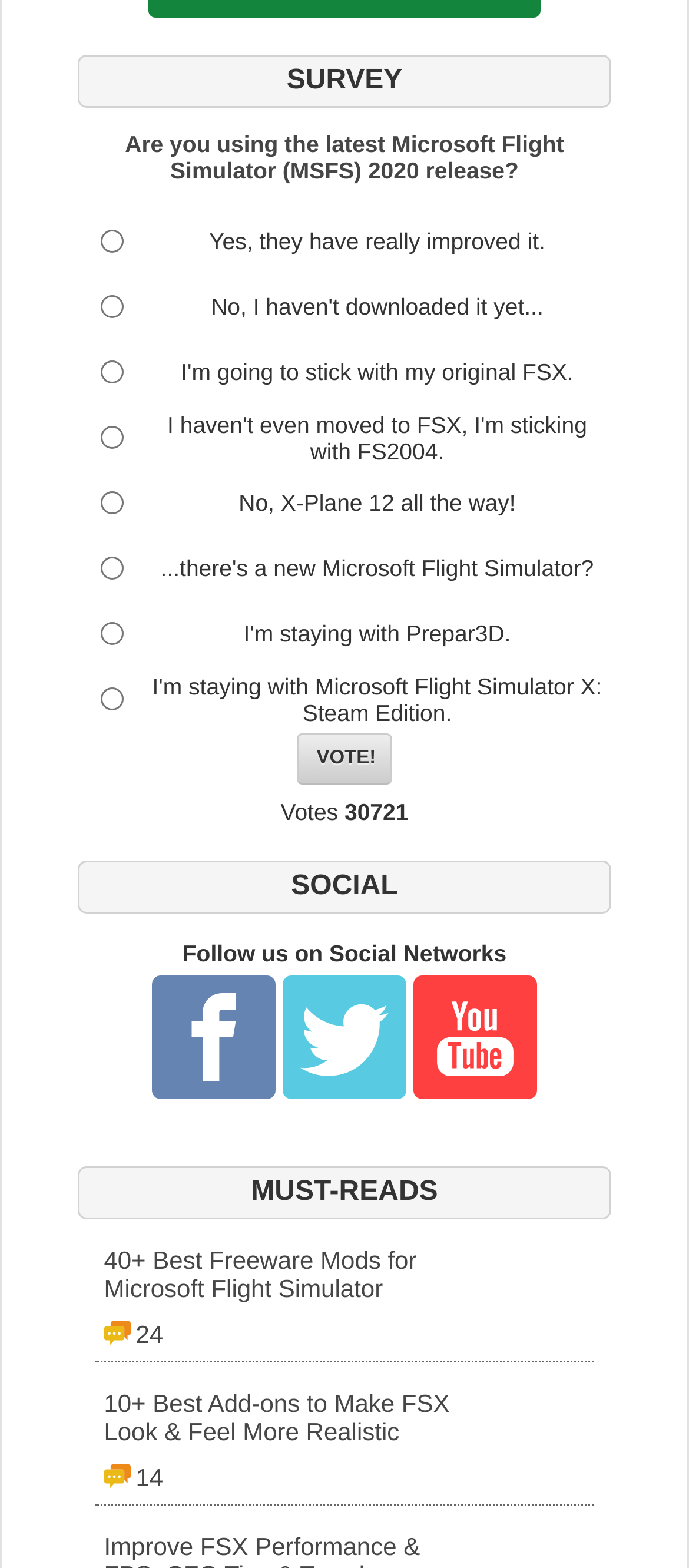Based on the image, provide a detailed response to the question:
What type of content is listed under 'MUST-READS'?

The content listed under 'MUST-READS' appears to be articles or blog posts, which are linked to with titles such as '40+ Best Freeware Mods for Microsoft Flight Simulator 24' and '10+ Best Add-ons to Make FSX Look & Feel More Realistic 14'.